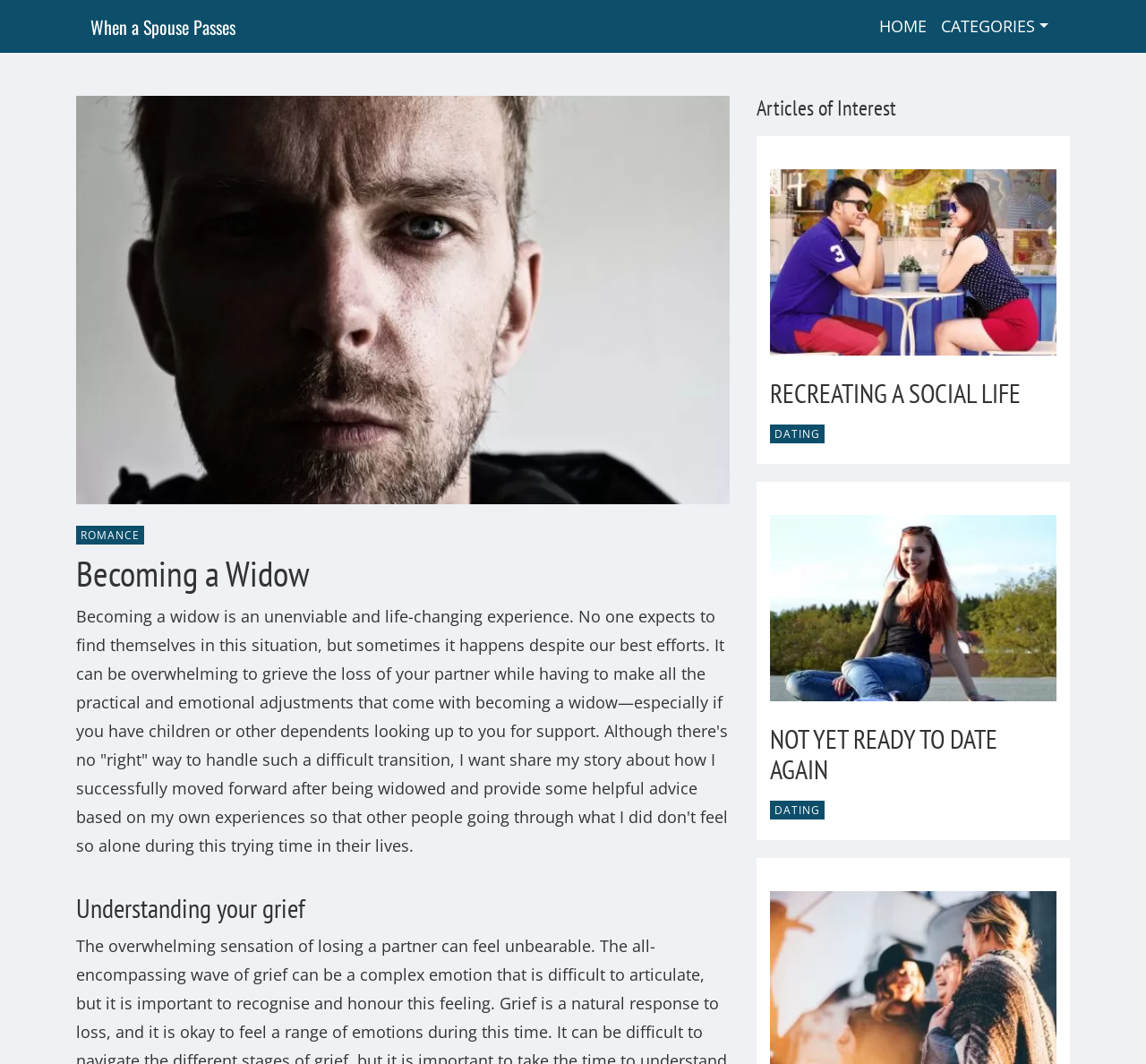Please analyze the image and provide a thorough answer to the question:
How many images are on this webpage?

There are three image elements on the webpage, with bounding box coordinates [0.066, 0.09, 0.637, 0.474], [0.672, 0.159, 0.922, 0.334], and [0.672, 0.484, 0.922, 0.659], respectively.